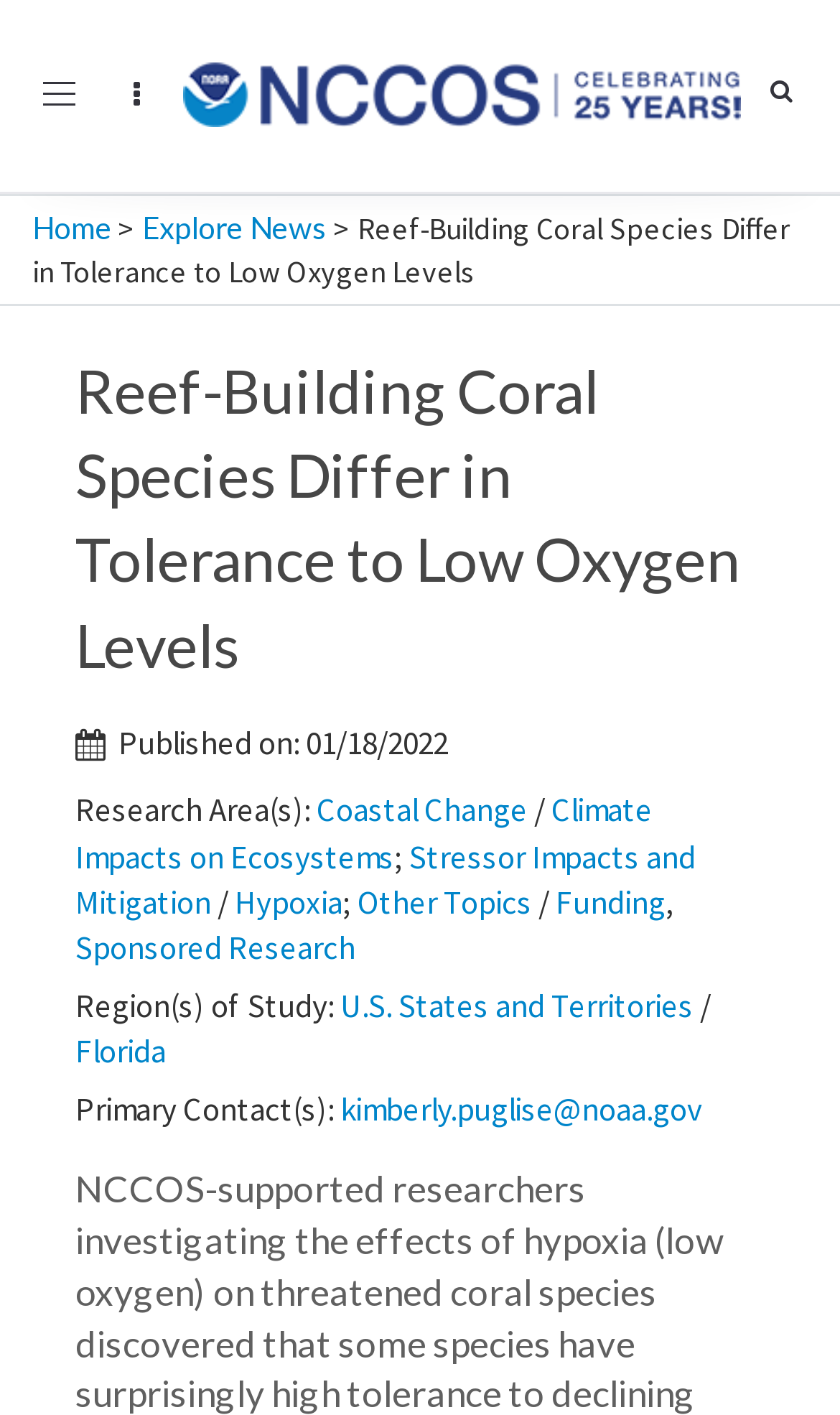Locate the UI element described as follows: "Climate Impacts on Ecosystems". Return the bounding box coordinates as four float numbers between 0 and 1 in the order [left, top, right, bottom].

[0.09, 0.558, 0.777, 0.619]